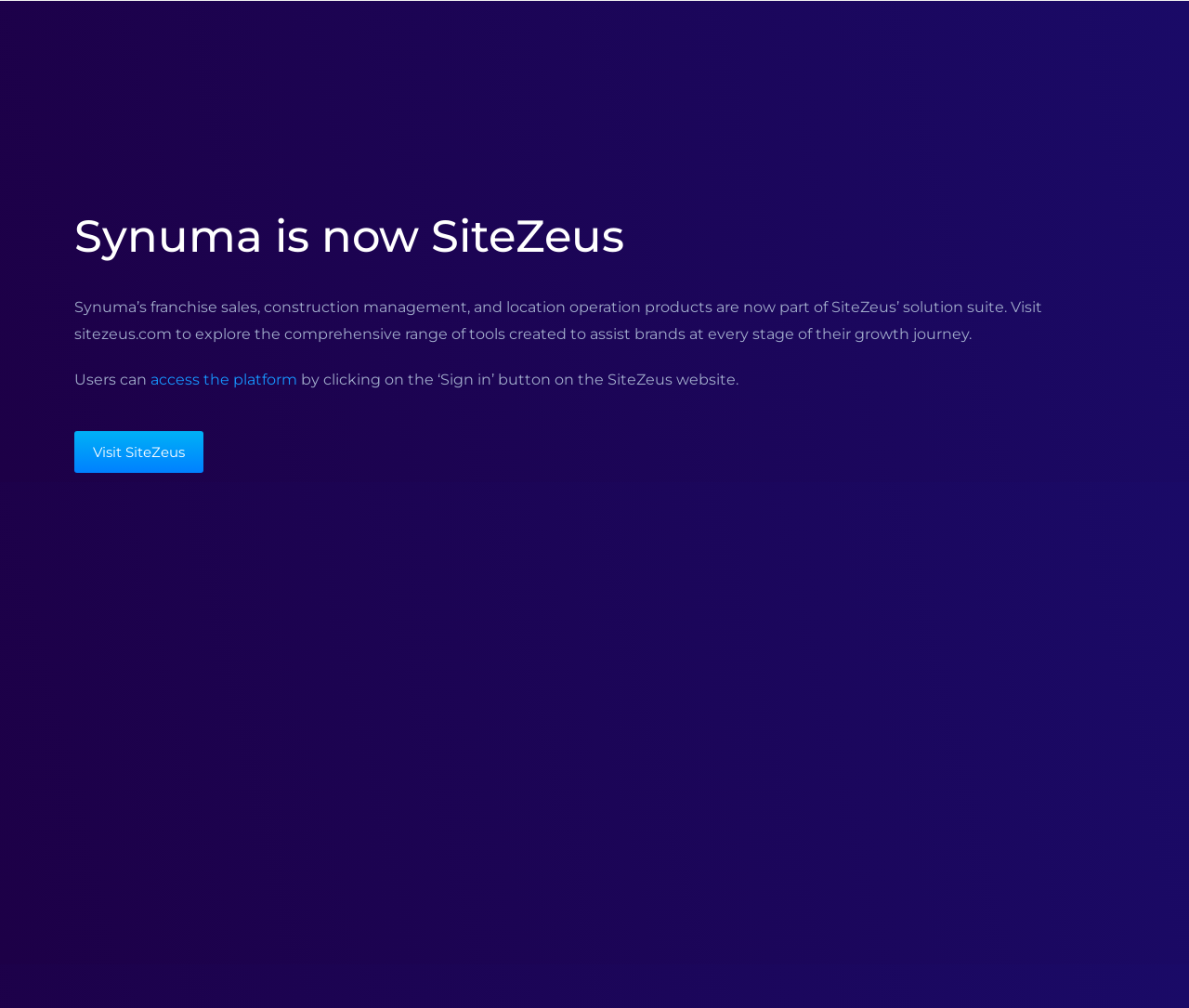Use a single word or phrase to answer the question:
What is the purpose of SiteZeus' solution suite?

Assist brands